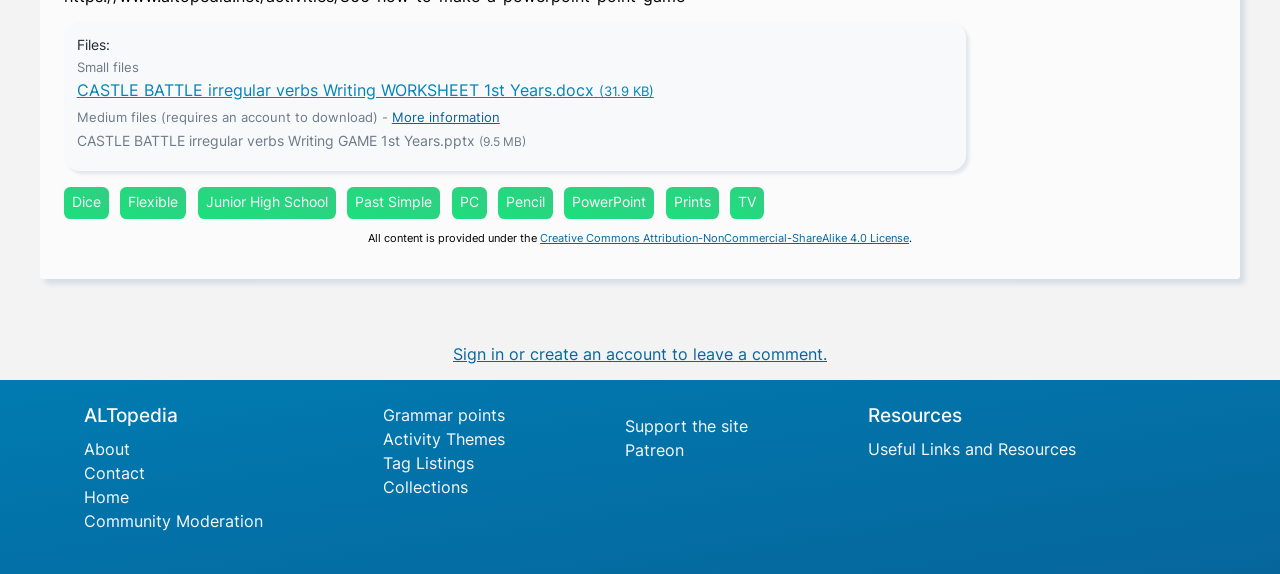Identify and provide the bounding box coordinates of the UI element described: "TV". The coordinates should be formatted as [left, top, right, bottom], with each number being a float between 0 and 1.

[0.57, 0.325, 0.597, 0.381]